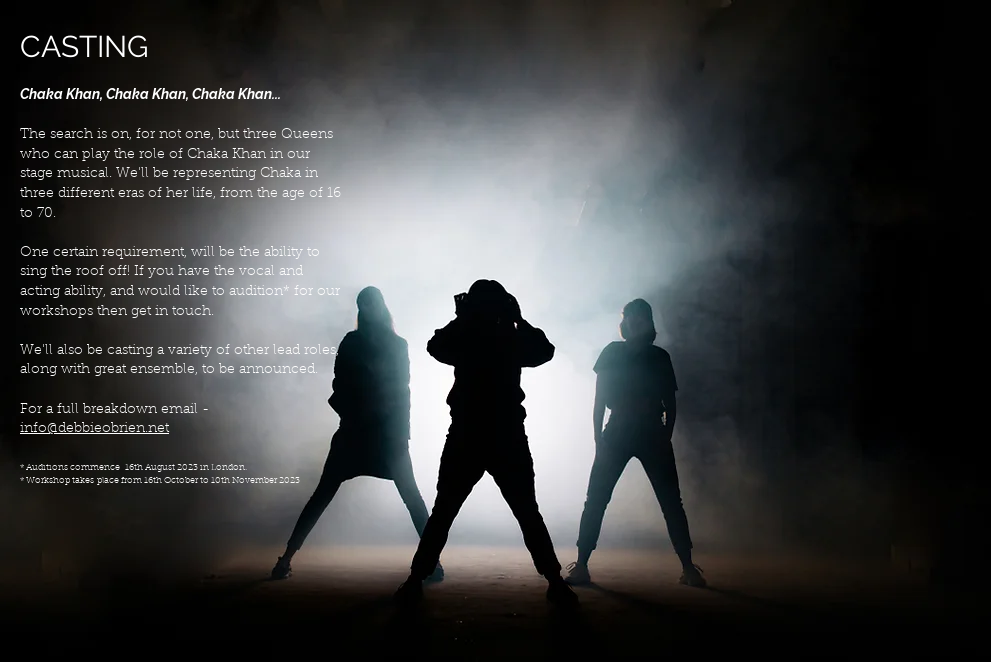How can interested individuals get more information?
Please answer using one word or phrase, based on the screenshot.

via email